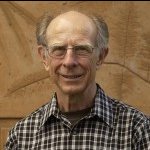Carefully examine the image and provide an in-depth answer to the question: What is the background of the image?

The background of the image appears to be textured and light-colored, which evokes a sense of naturalism, possibly suggesting wood or earth-toned stone, creating a warm and inviting atmosphere.